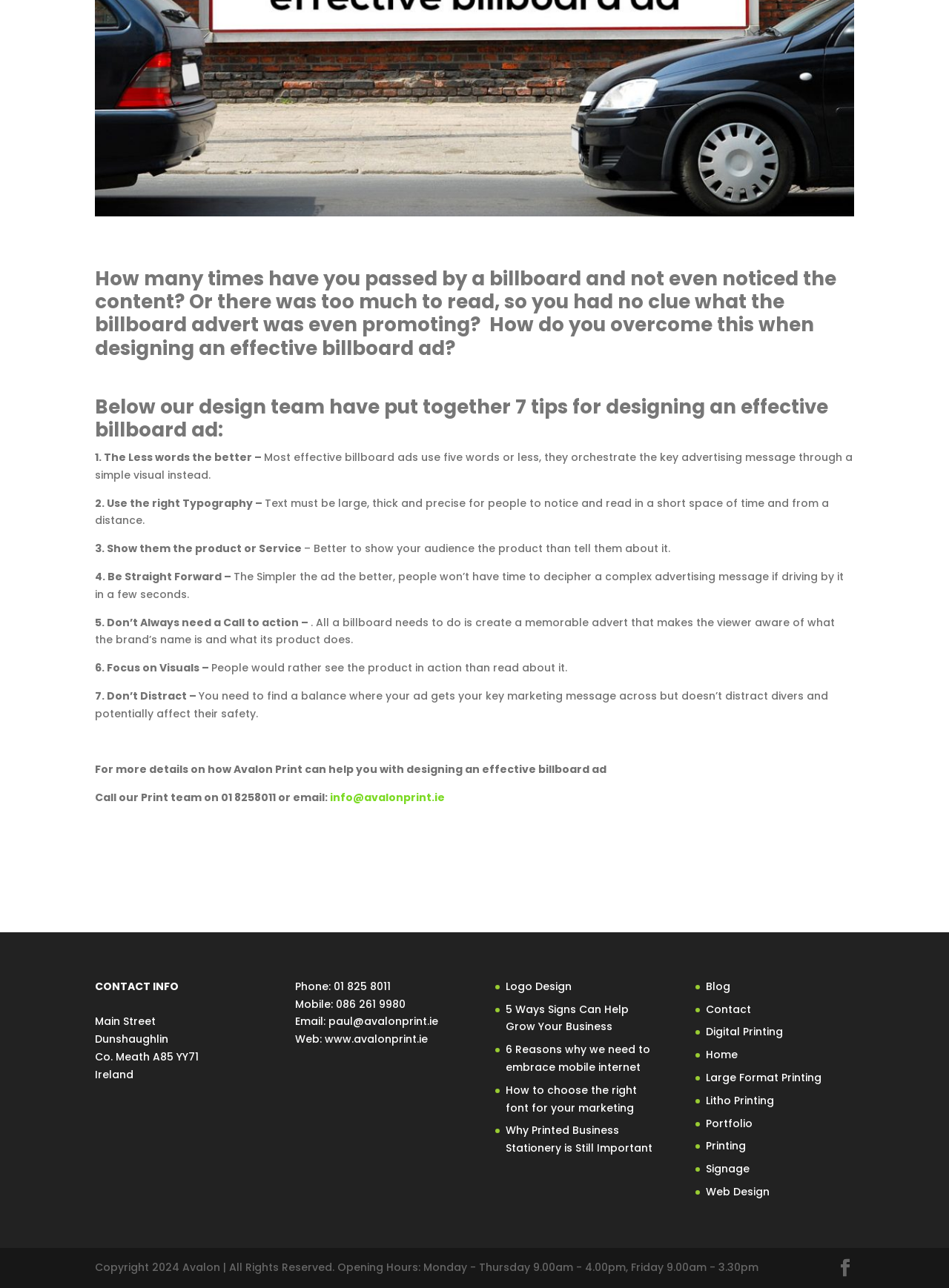Determine the bounding box for the HTML element described here: "Blog". The coordinates should be given as [left, top, right, bottom] with each number being a float between 0 and 1.

[0.744, 0.76, 0.77, 0.771]